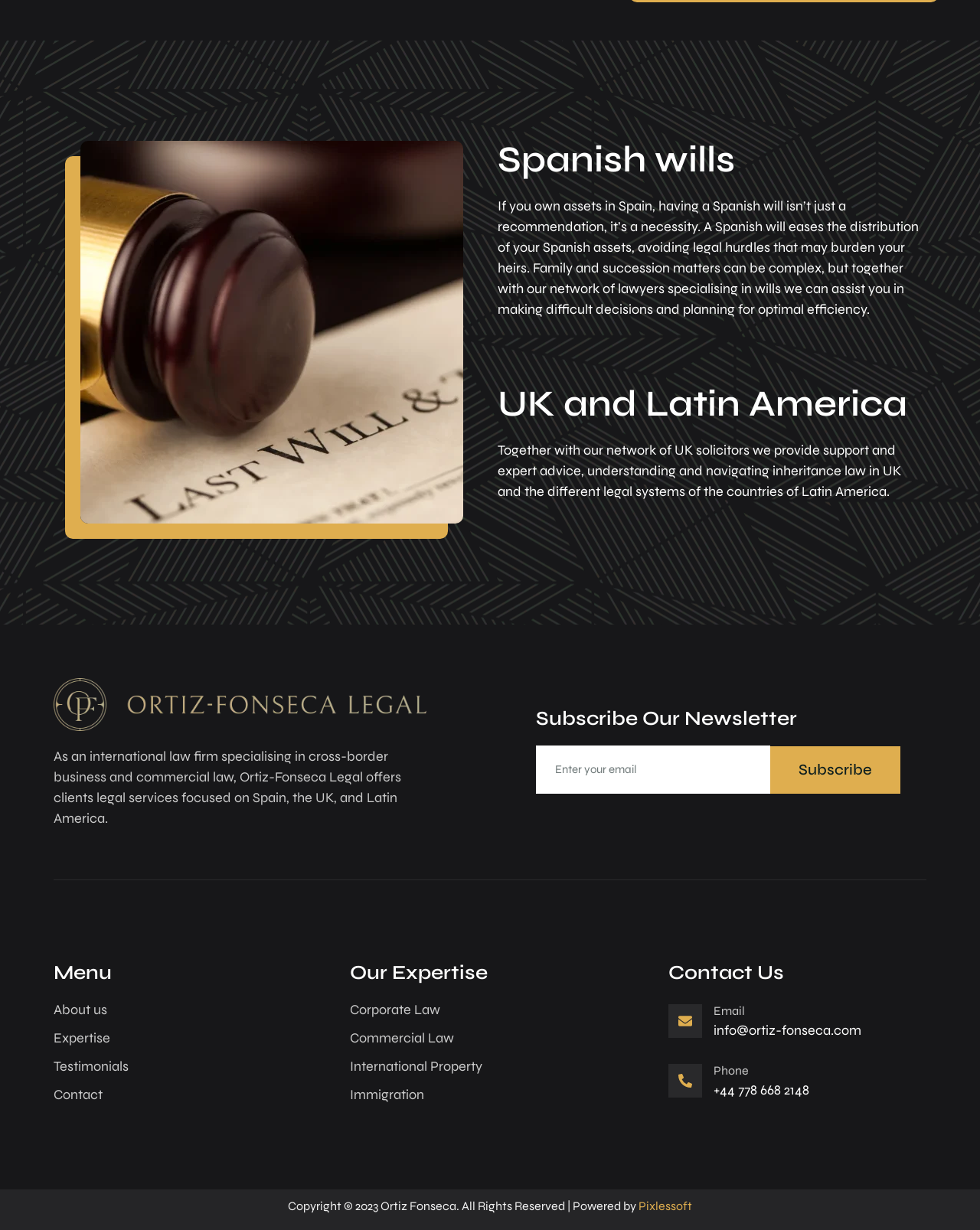Identify the bounding box coordinates for the UI element described as: "About Us". The coordinates should be provided as four floats between 0 and 1: [left, top, right, bottom].

None